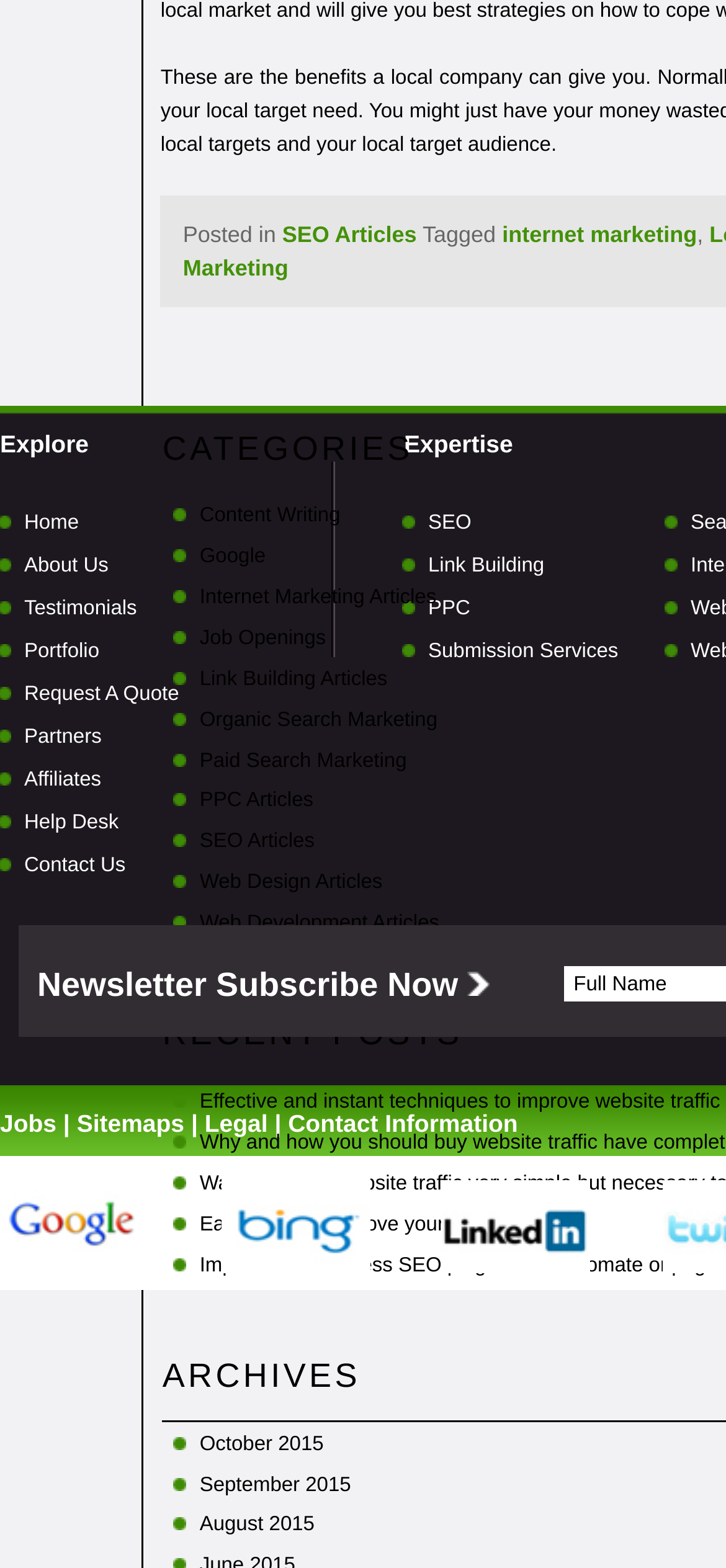Answer in one word or a short phrase: 
What is the name of the section that has links to 'Home', 'About Us', and 'Testimonials'?

Explore